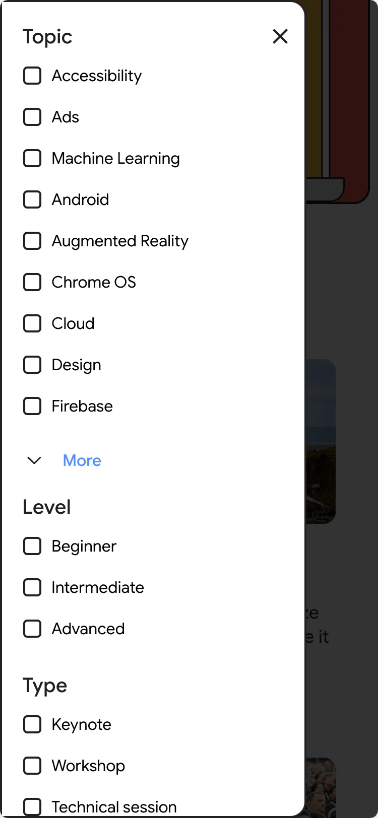Detail the scene depicted in the image with as much precision as possible.

The image displays a mobile screenshot from the Google I/O 2022 program filters overlay. This interface presents a selection of filters that users can apply to customize their viewing experience for the event's content. Specifically, the overlay includes various checkboxes categorized under topics such as "Accessibility," "Machine Learning," "Android," "Augmented Reality," and more, allowing participants to refine their preferences based on the level of expertise (Beginner, Intermediate, Advanced) and the type of session (Keynote, Workshop, Technical session). The design is user-friendly, facilitating ease of navigation and selection for attendees.